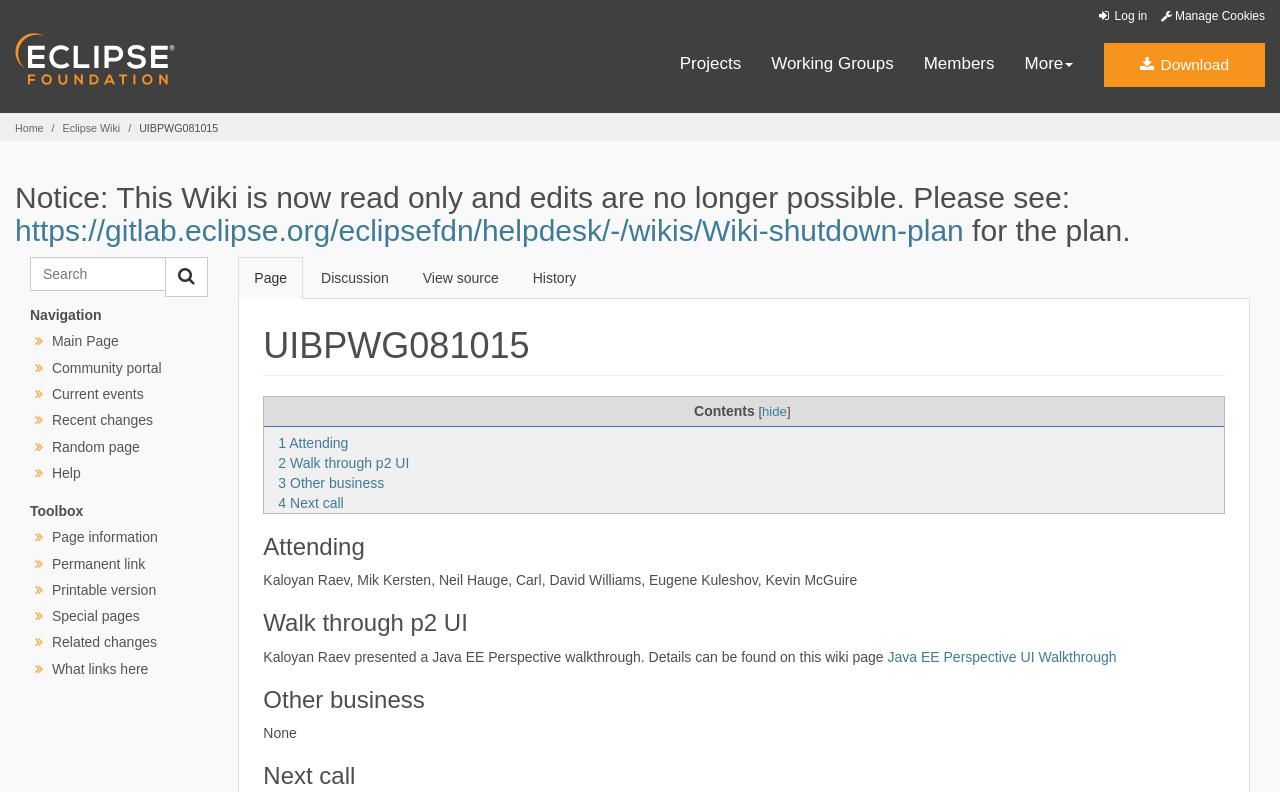Give a full account of the webpage's elements and their arrangement.

The webpage is about a wiki page titled "UIBPWG081015" on Eclipsepedia. At the top right corner, there are links to "Log in" and "Manage Cookies". On the top left corner, there is an Eclipse.org logo, which is also a link. Below the logo, there are links to "Download", "Projects", "Working Groups", "Members", and a "More" button.

Below these links, there is a breadcrumbs section with links to "Home" and "Eclipse Wiki". The title "UIBPWG081015" is displayed prominently, followed by a notice that the wiki is now read-only and edits are no longer possible, with a link to a plan for the wiki shutdown.

On the left side of the page, there is a navigation menu with links to "Main Page", "Community portal", "Current events", "Recent changes", "Random page", and "Help". There is also a search box with a button and a link to "Special:Search".

The main content of the page is divided into sections, including "UIBPWG081015", "Contents", "Attending", "Walk through p2 UI", "Other business", and "Next call". Each section has a heading and contains links and text describing the content of the section. There are also links to "Page information", "Permanent link", "Printable version", and other related pages at the bottom of the page.